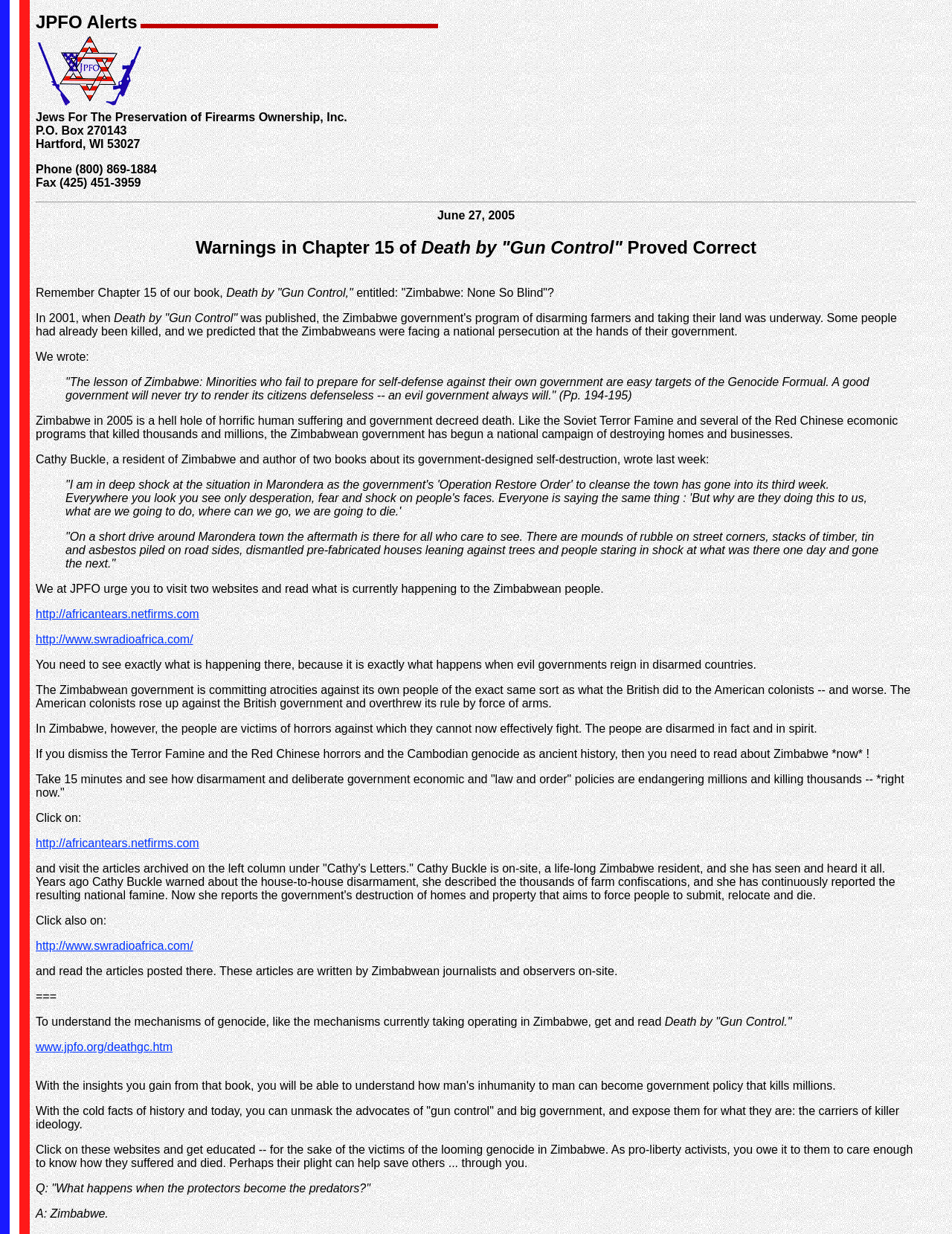Provide a one-word or brief phrase answer to the question:
What is the name of the organization?

Jews For The Preservation of Firearms Ownership, Inc.